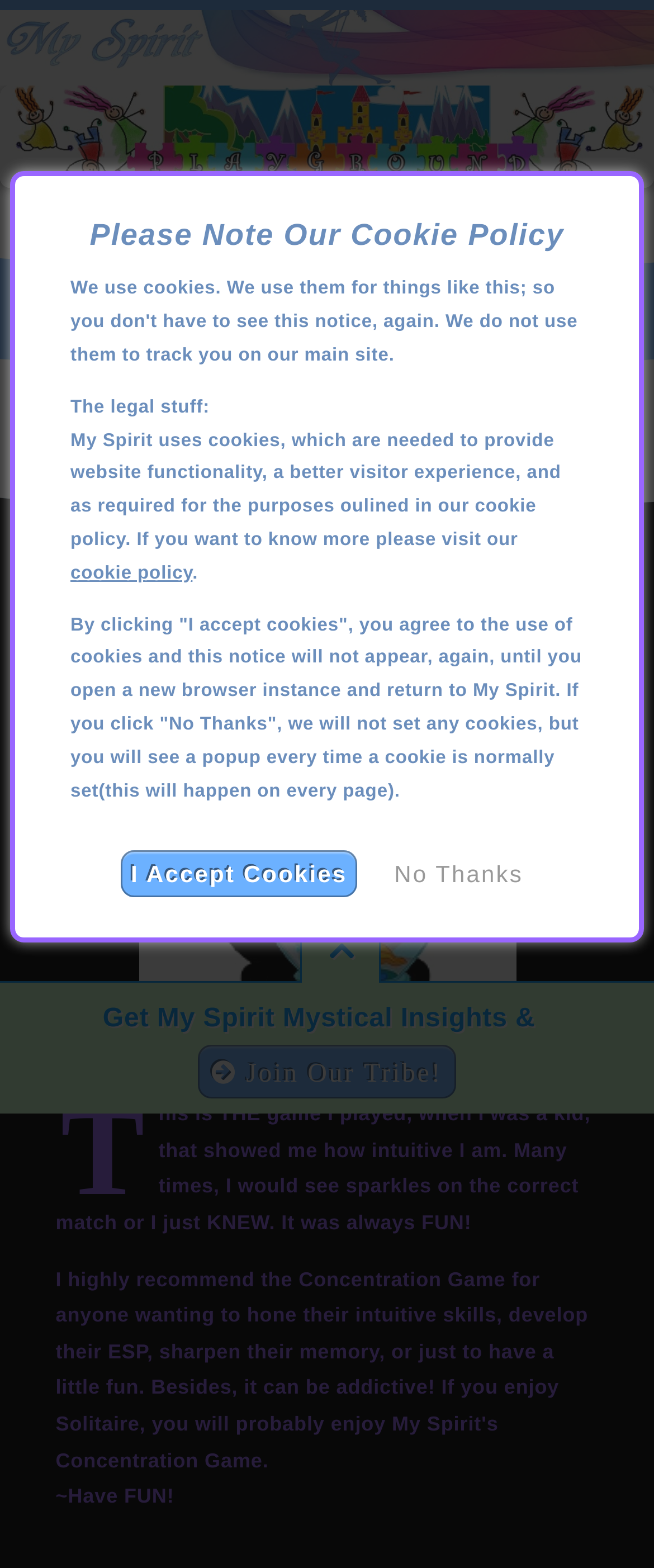Given the element description Join Our Tribe!, predict the bounding box coordinates for the UI element in the webpage screenshot. The format should be (top-left x, top-left y, bottom-right x, bottom-right y), and the values should be between 0 and 1.

[0.303, 0.667, 0.697, 0.701]